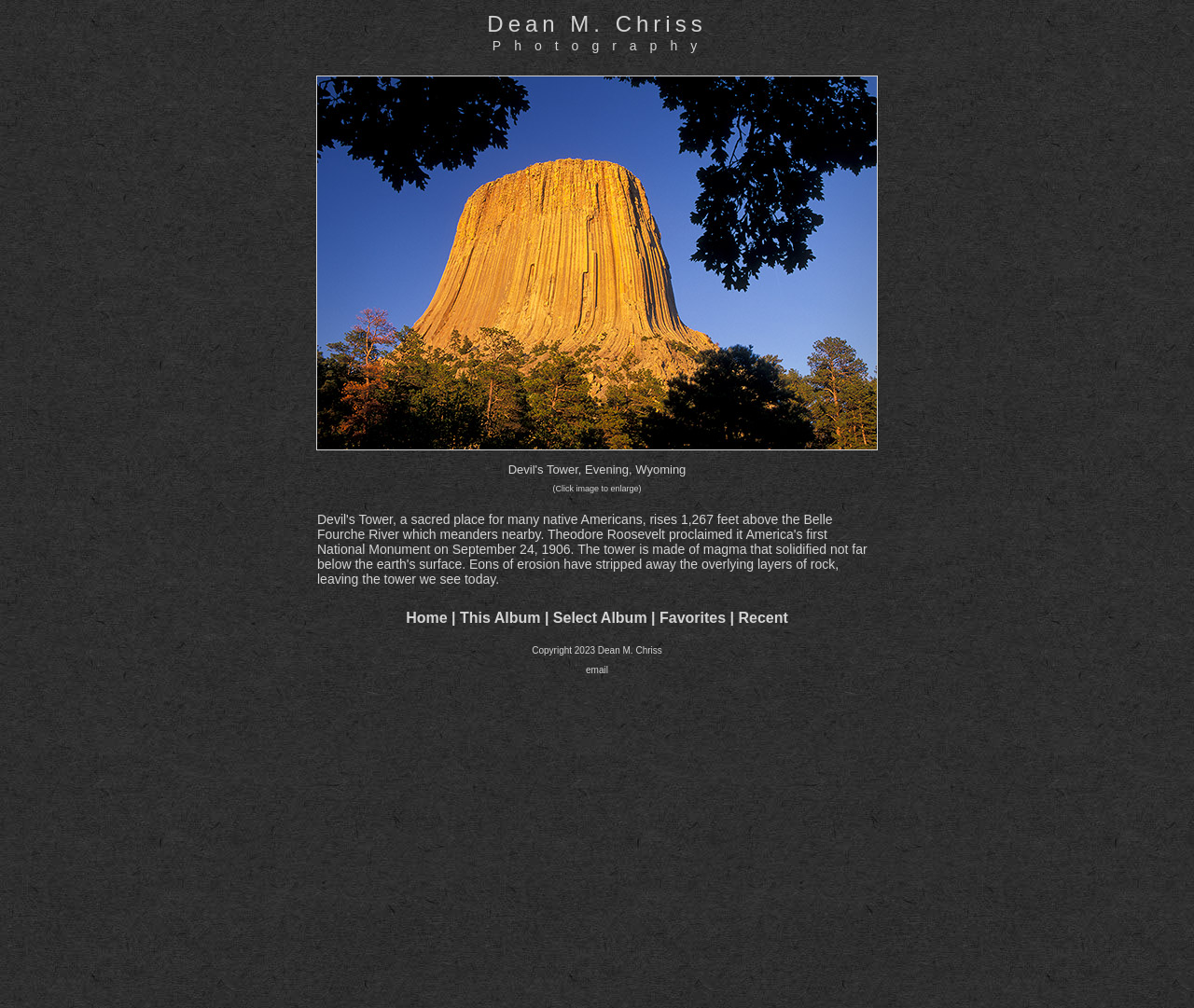Give the bounding box coordinates for this UI element: "Favorites". The coordinates should be four float numbers between 0 and 1, arranged as [left, top, right, bottom].

[0.552, 0.605, 0.608, 0.621]